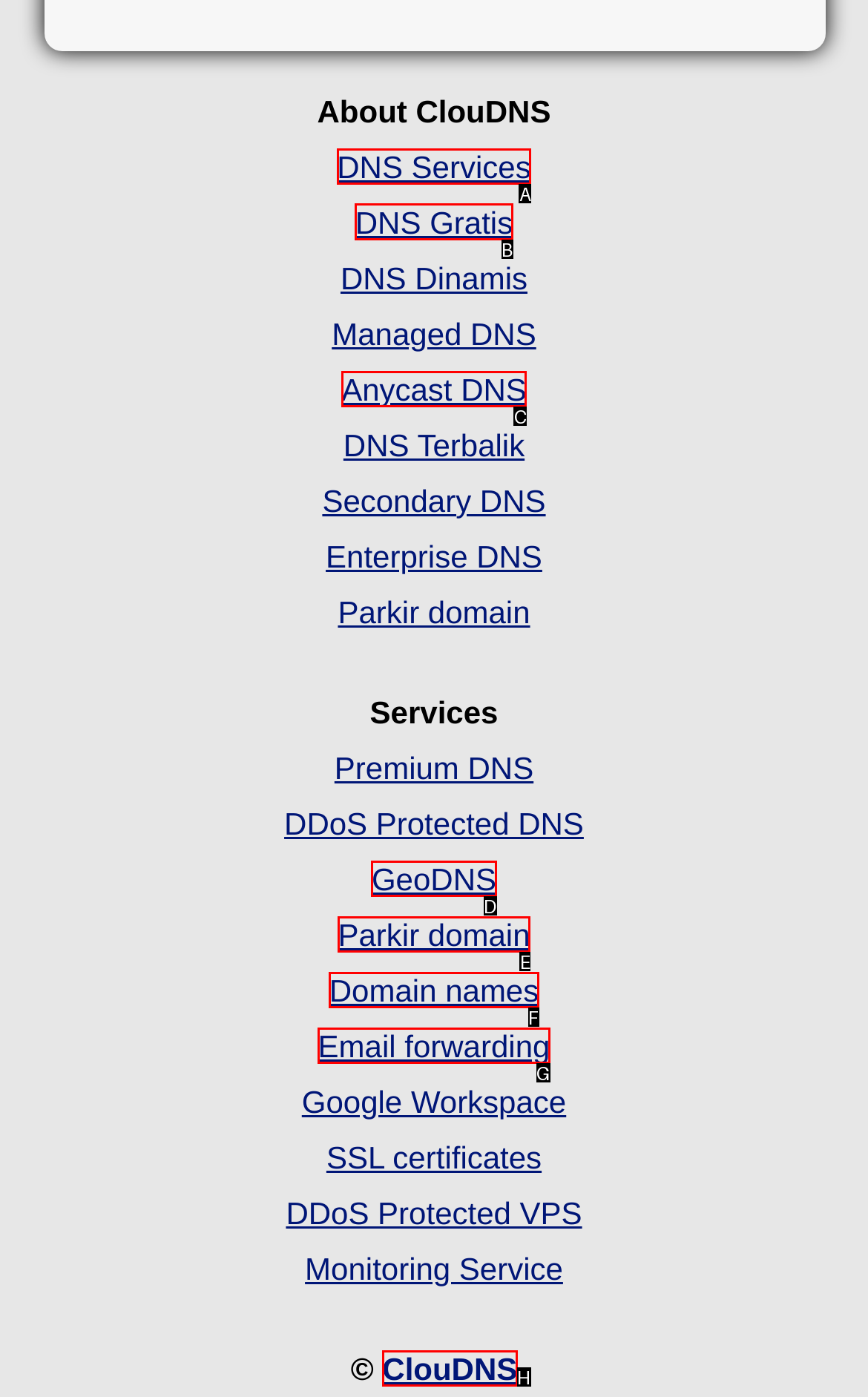Select the HTML element to finish the task: Share the news on Twitter Reply with the letter of the correct option.

None